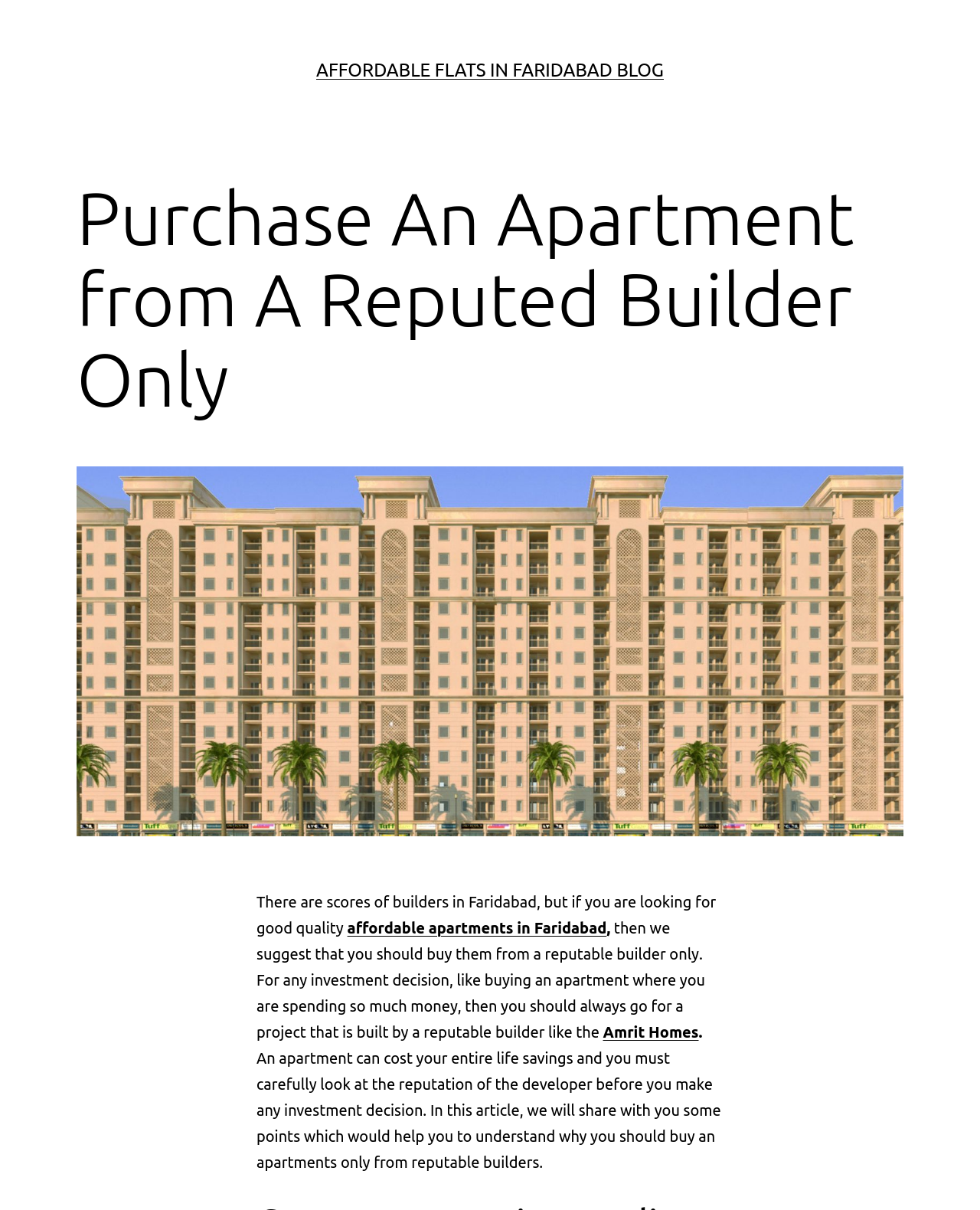Provide the text content of the webpage's main heading.

Purchase An Apartment from A Reputed Builder Only